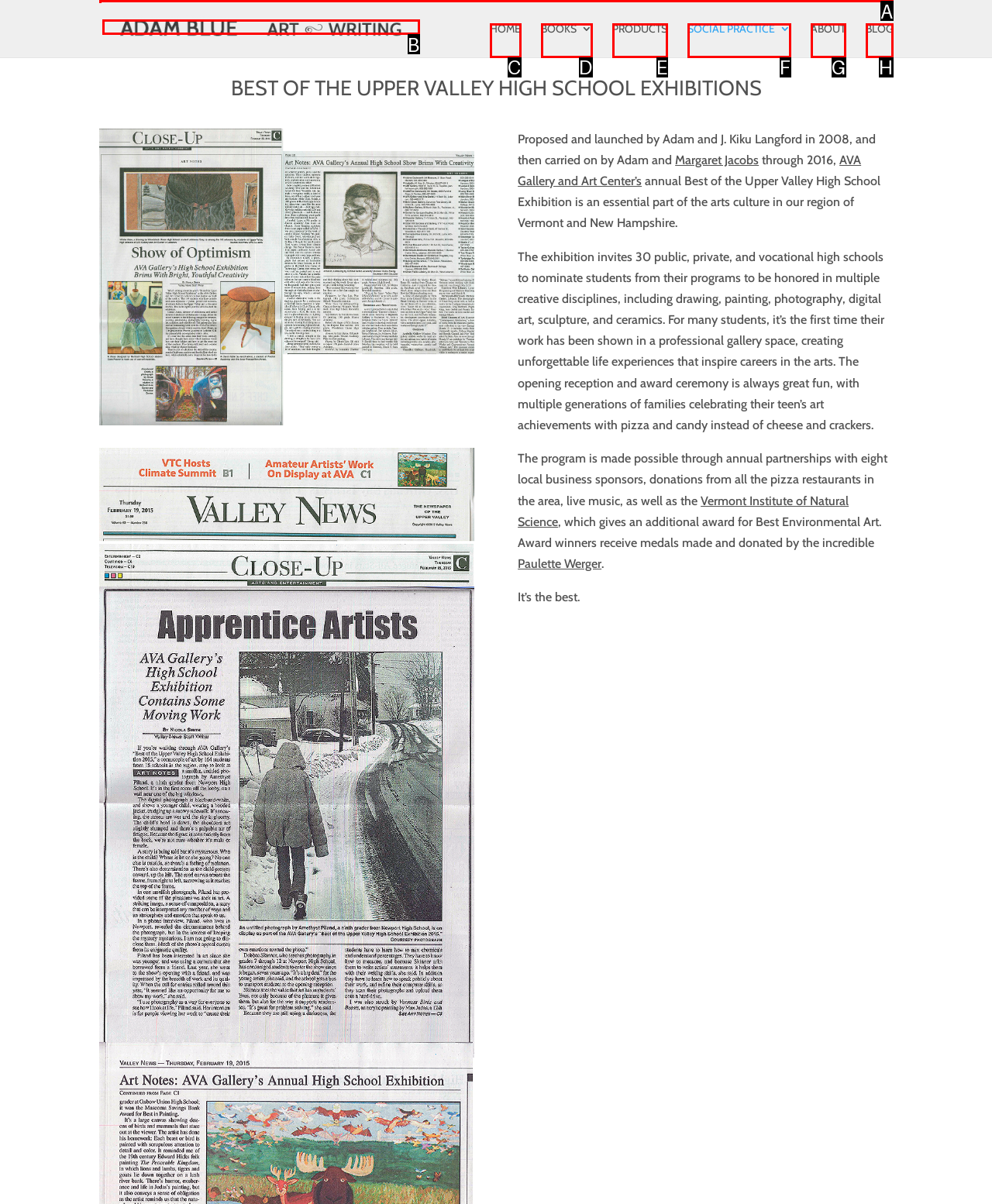Given the task: Learn more about Invisalign, point out the letter of the appropriate UI element from the marked options in the screenshot.

None